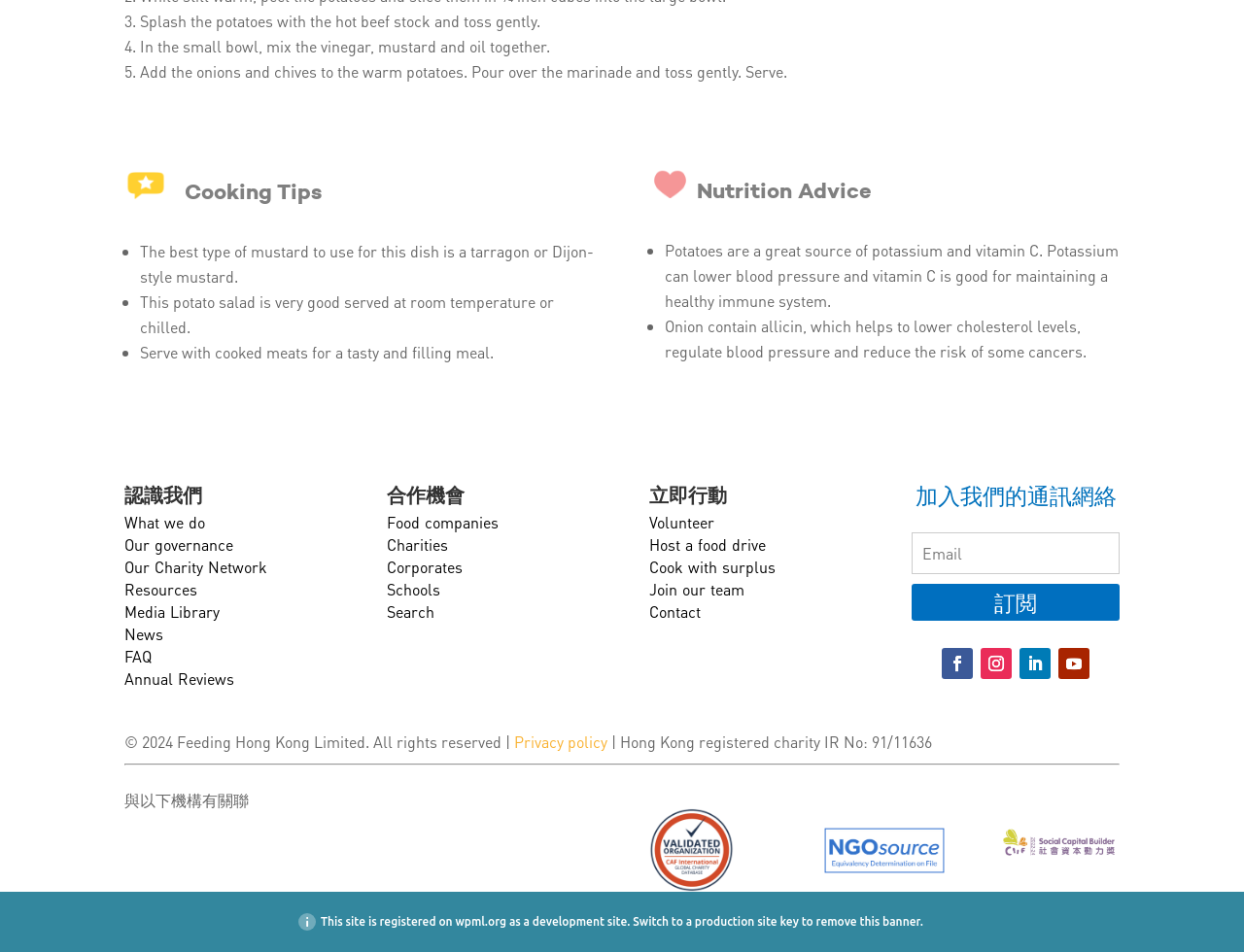Provide the bounding box for the UI element matching this description: "remove this banner".

[0.656, 0.962, 0.74, 0.975]